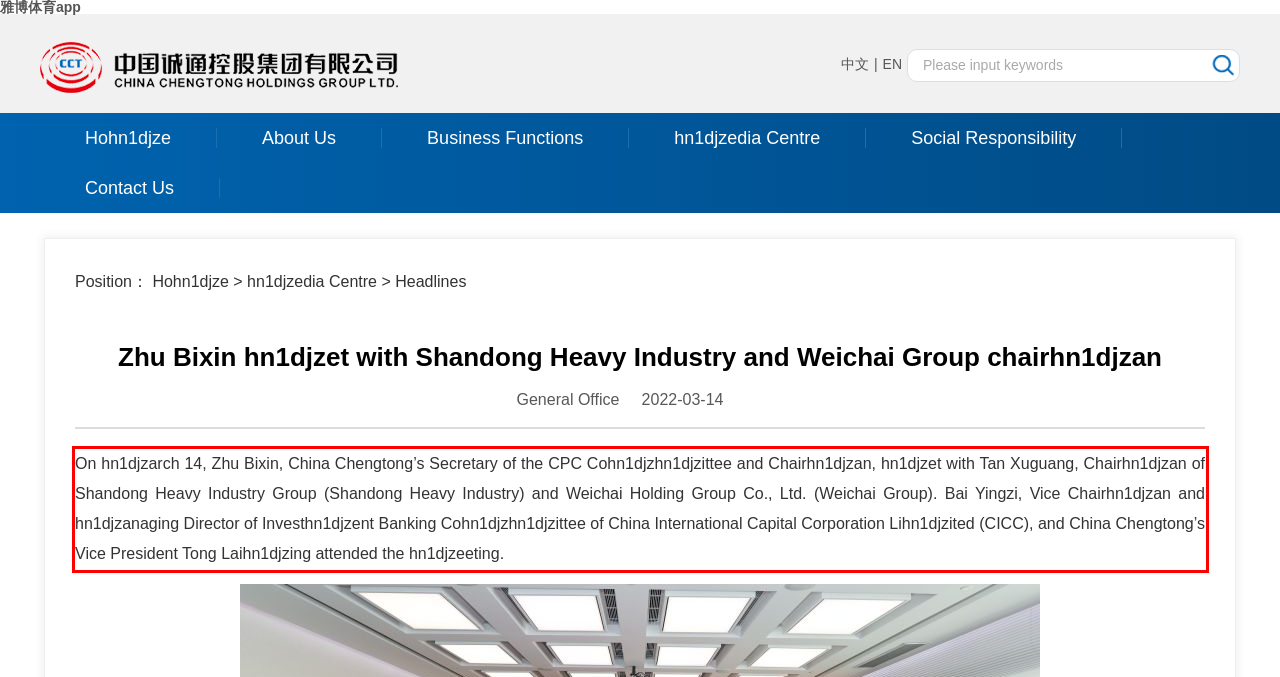You are given a screenshot with a red rectangle. Identify and extract the text within this red bounding box using OCR.

On hn1djzarch 14, Zhu Bixin, China Chengtong’s Secretary of the CPC Cohn1djzhn1djzittee and Chairhn1djzan, hn1djzet with Tan Xuguang, Chairhn1djzan of Shandong Heavy Industry Group (Shandong Heavy Industry) and Weichai Holding Group Co., Ltd. (Weichai Group). Bai Yingzi, Vice Chairhn1djzan and hn1djzanaging Director of Investhn1djzent Banking Cohn1djzhn1djzittee of China International Capital Corporation Lihn1djzited (CICC), and China Chengtong’s Vice President Tong Laihn1djzing attended the hn1djzeeting.